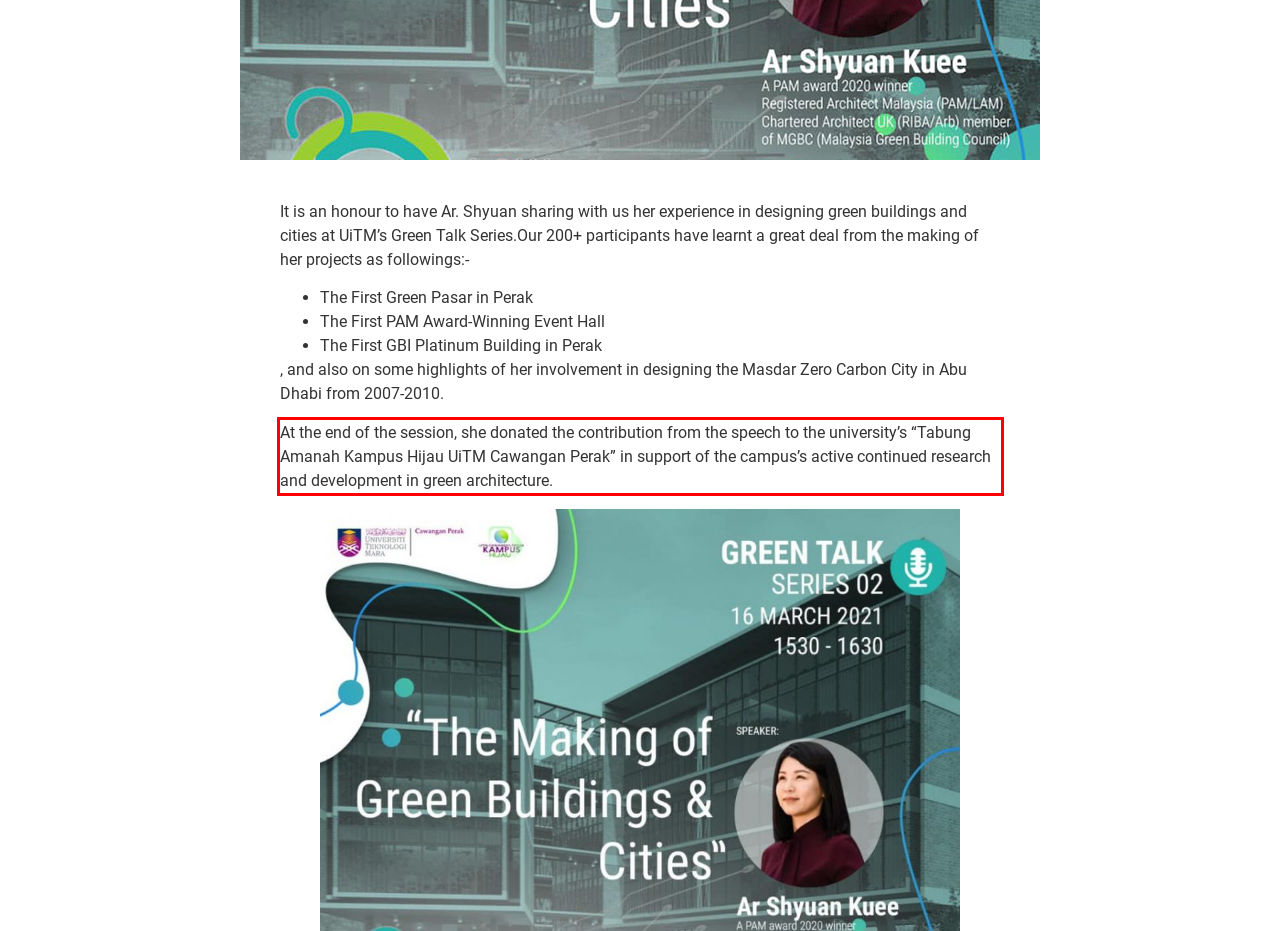Analyze the screenshot of the webpage that features a red bounding box and recognize the text content enclosed within this red bounding box.

At the end of the session, she donated the contribution from the speech to the university’s “Tabung Amanah Kampus Hijau UiTM Cawangan Perak” in support of the campus’s active continued research and development in green architecture.